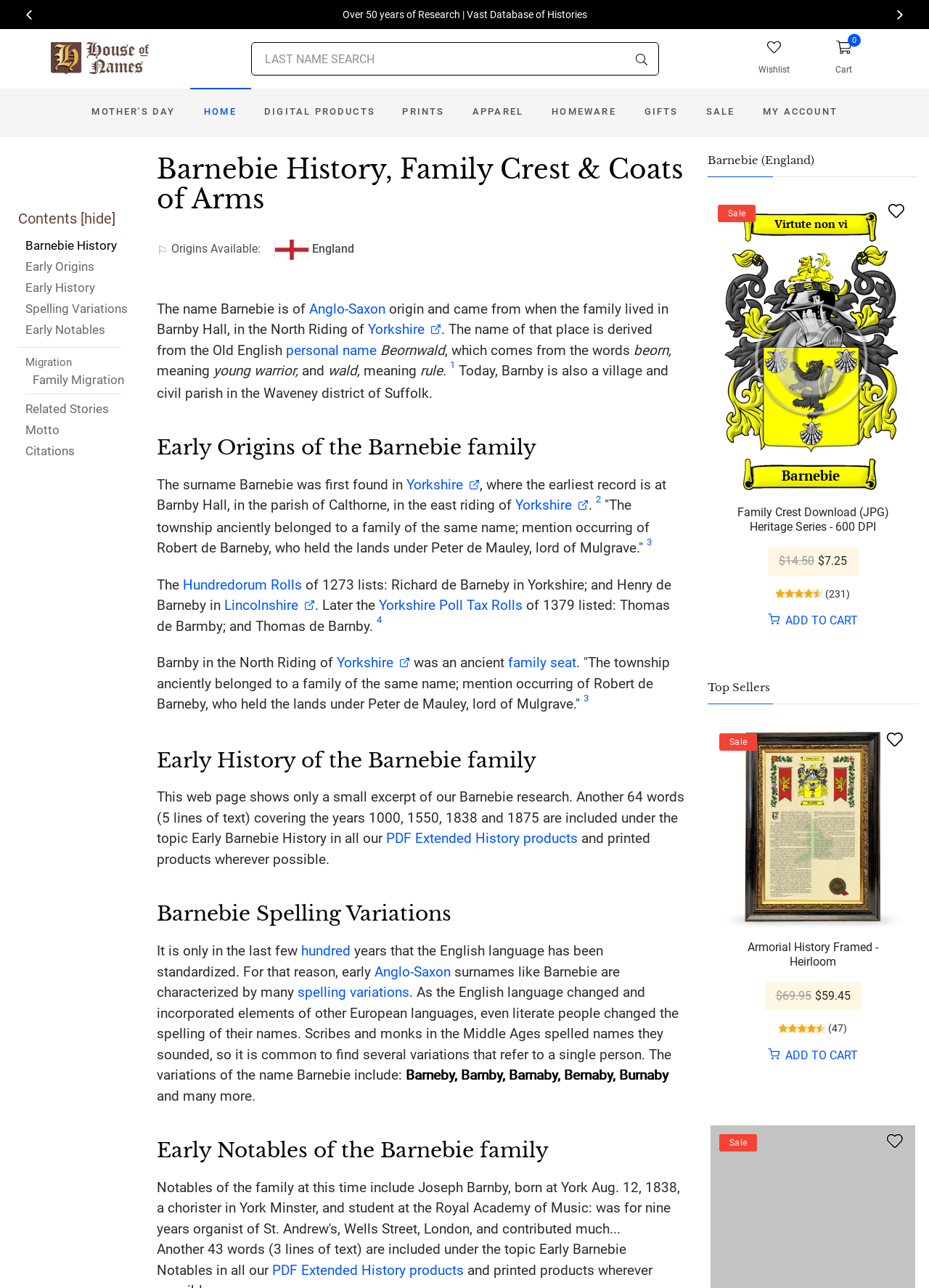Determine the coordinates of the bounding box for the clickable area needed to execute this instruction: "View the Barnebie History".

[0.02, 0.183, 0.138, 0.2]